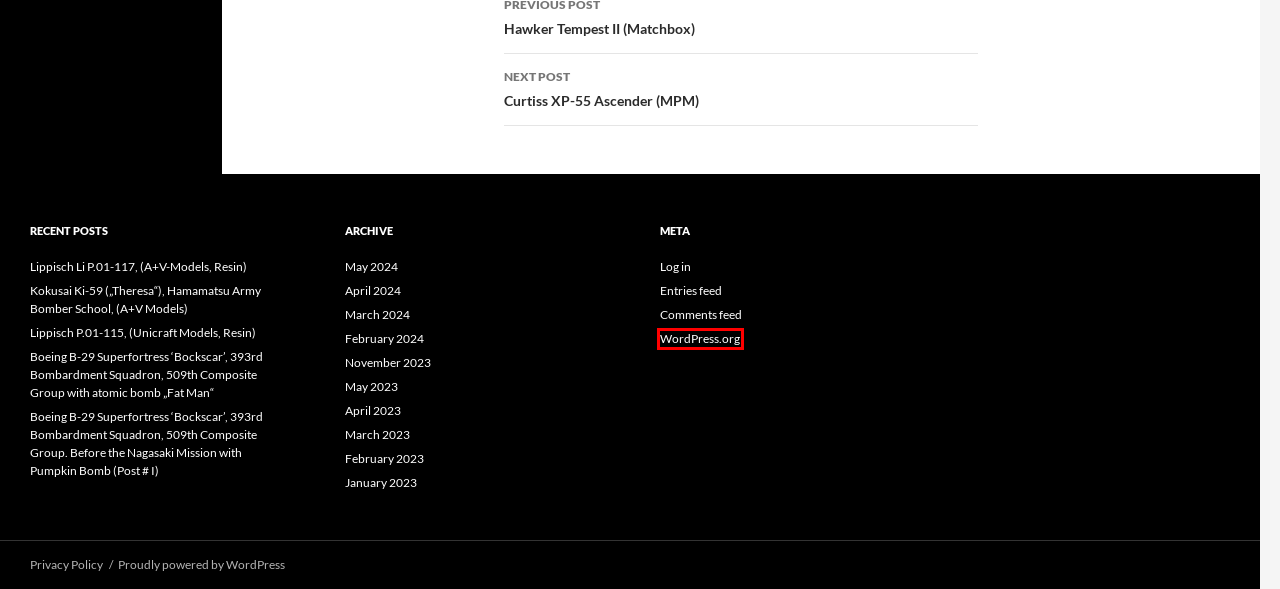With the provided screenshot showing a webpage and a red bounding box, determine which webpage description best fits the new page that appears after clicking the element inside the red box. Here are the options:
A. April | 2023 | ModelPlanes.de
B. Log In ‹ ModelPlanes.de — WordPress
C. Blog Tool, Publishing Platform, and CMS – WordPress.org
D. March | 2023 | ModelPlanes.de
E. January | 2023 | ModelPlanes.de
F. November | 2023 | ModelPlanes.de
G. February | 2023 | ModelPlanes.de
H. ModelPlanes.de

C